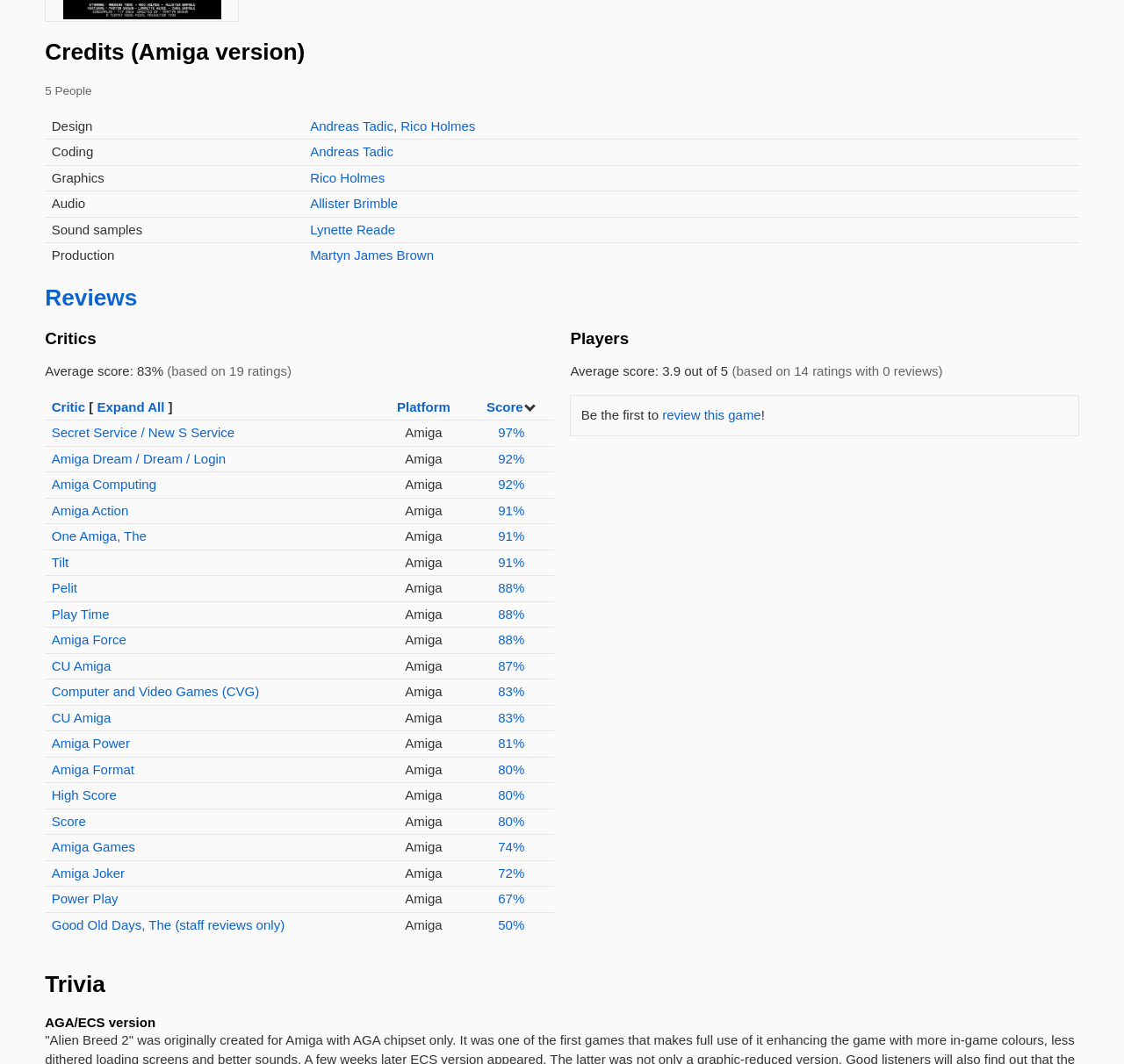Please provide a one-word or phrase answer to the question: 
What is the title of the credits section?

Credits (Amiga version)